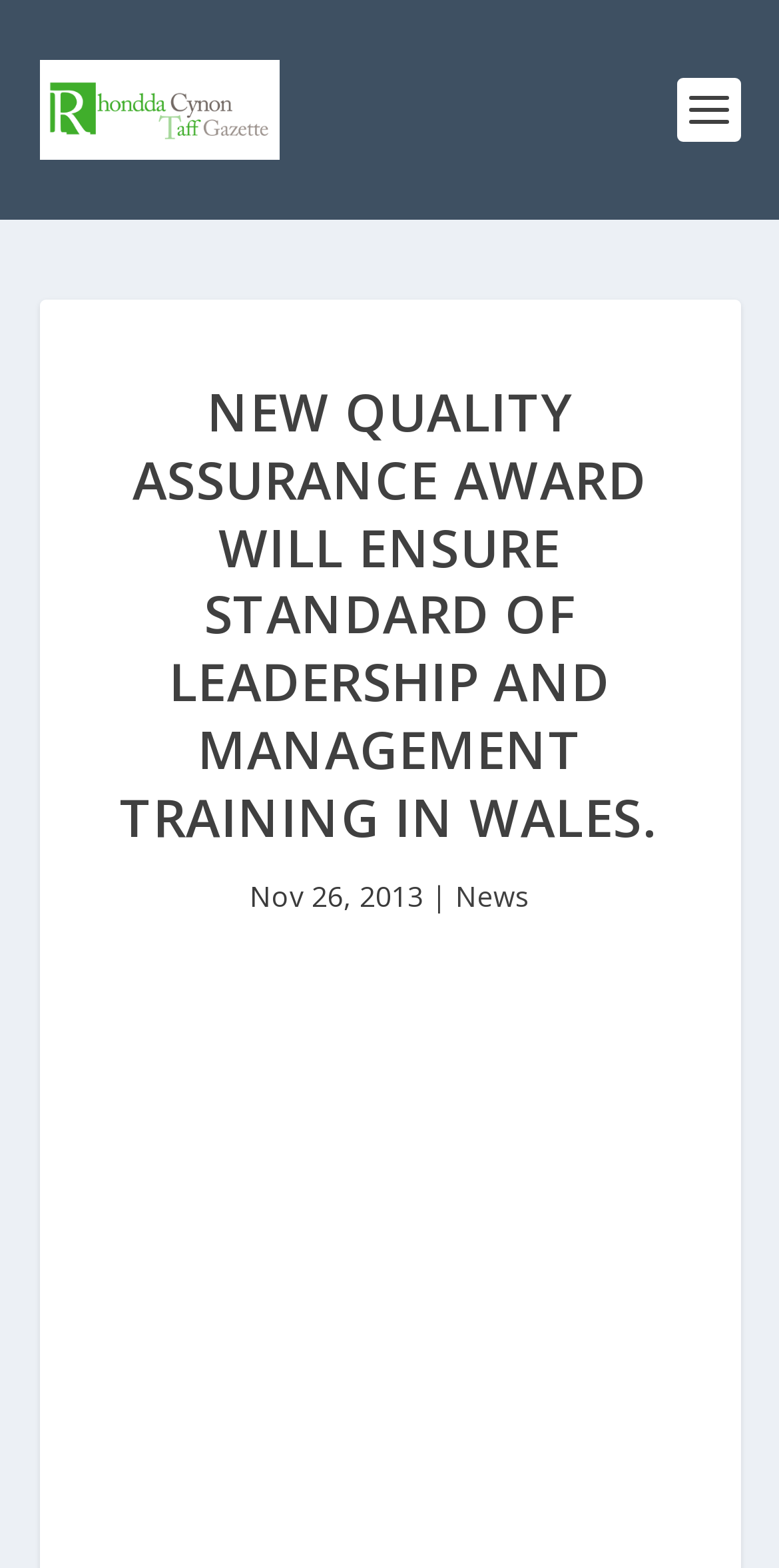What is the title or heading displayed on the webpage?

NEW QUALITY ASSURANCE AWARD WILL ENSURE STANDARD OF LEADERSHIP AND MANAGEMENT TRAINING IN WALES.